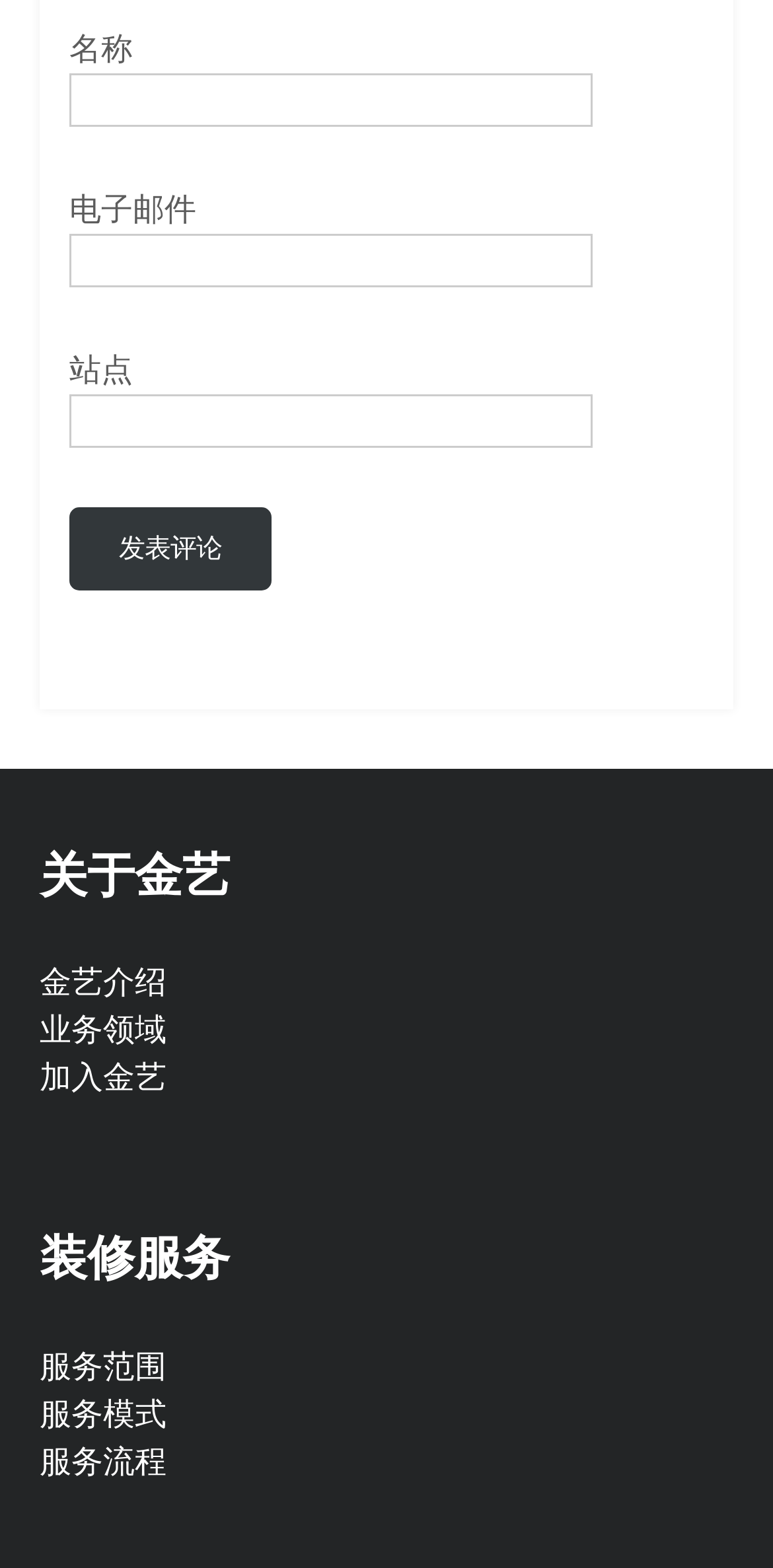How many textboxes are required to be filled in?
Answer the question with a thorough and detailed explanation.

None of the textboxes are marked as required, which means that users are not forced to fill in any of the textboxes, although they may be necessary for certain actions like submitting a comment.